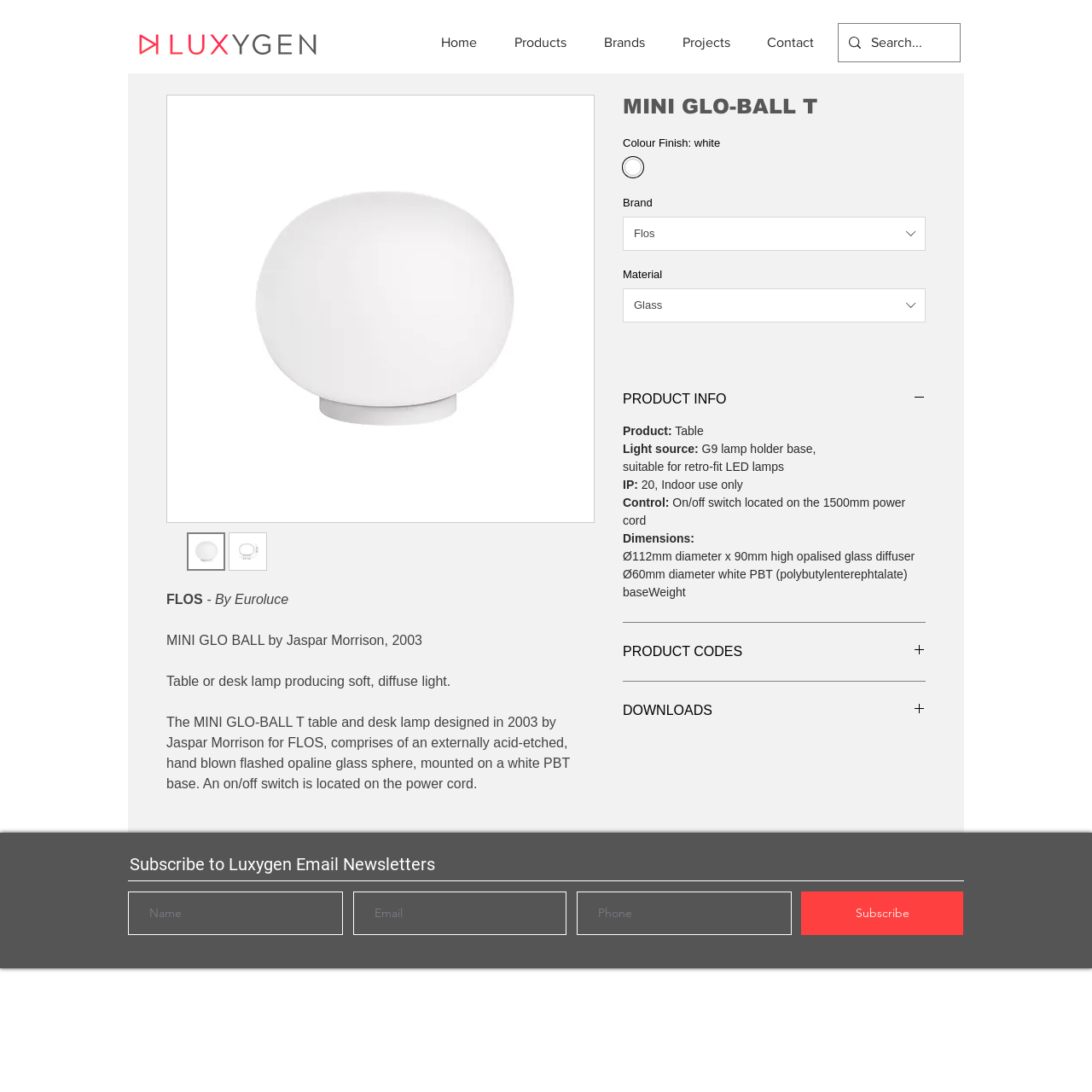What is the diameter of the lamp's base?
Please respond to the question thoroughly and include all relevant details.

I found the diameter of the lamp's base by looking at the 'Dimensions' section on the webpage, which lists 'Ø60mm diameter white PBT (polybutylenterephtalate) base'.